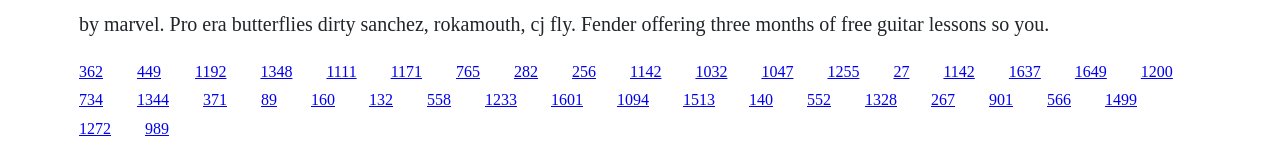Locate the bounding box coordinates of the area that needs to be clicked to fulfill the following instruction: "Read 'Inter-faith reconcilation leads to inter-nations’ peace'". The coordinates should be in the format of four float numbers between 0 and 1, namely [left, top, right, bottom].

None